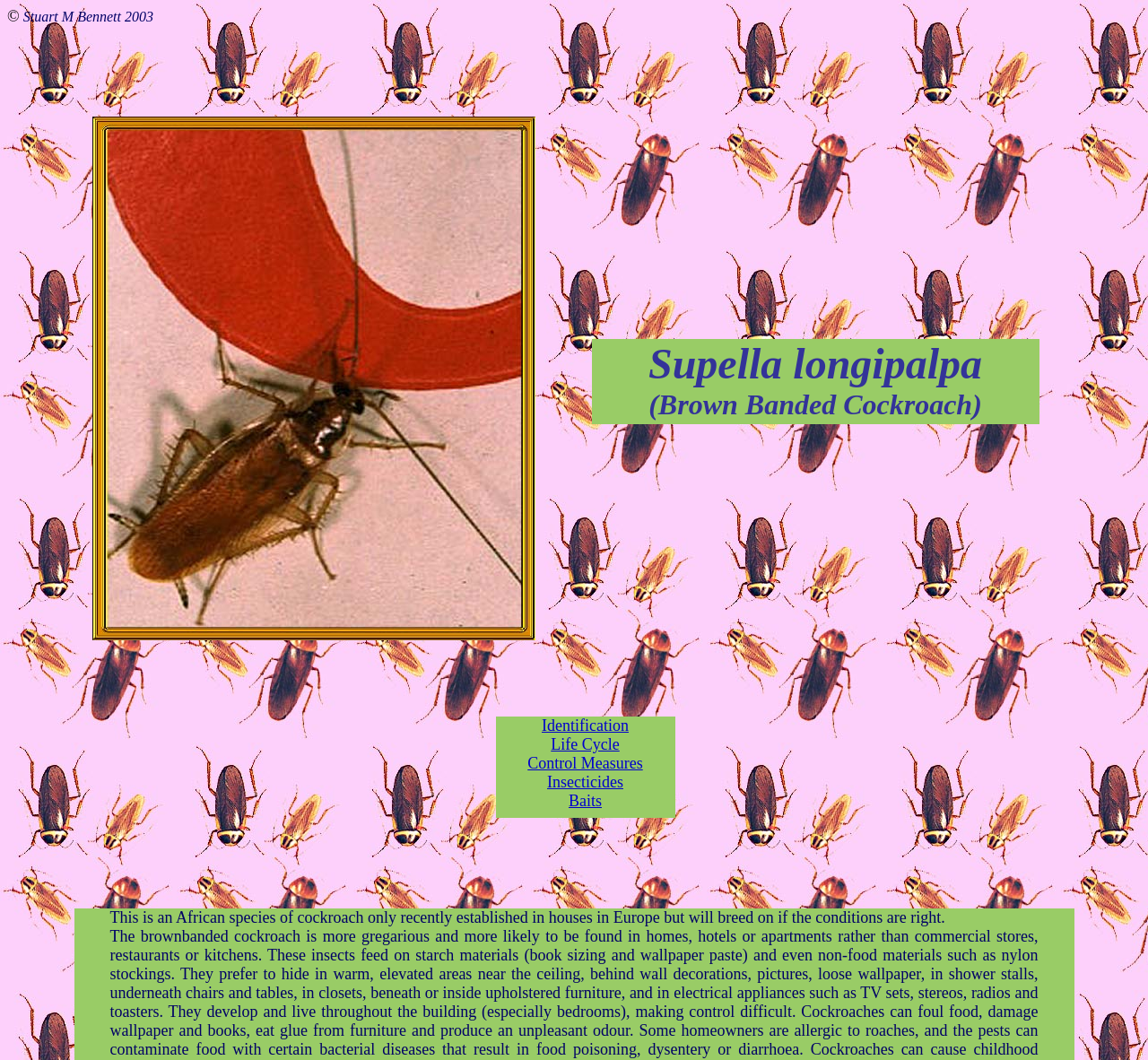What is the condition for the cockroach to breed?
Using the visual information from the image, give a one-word or short-phrase answer.

Right conditions